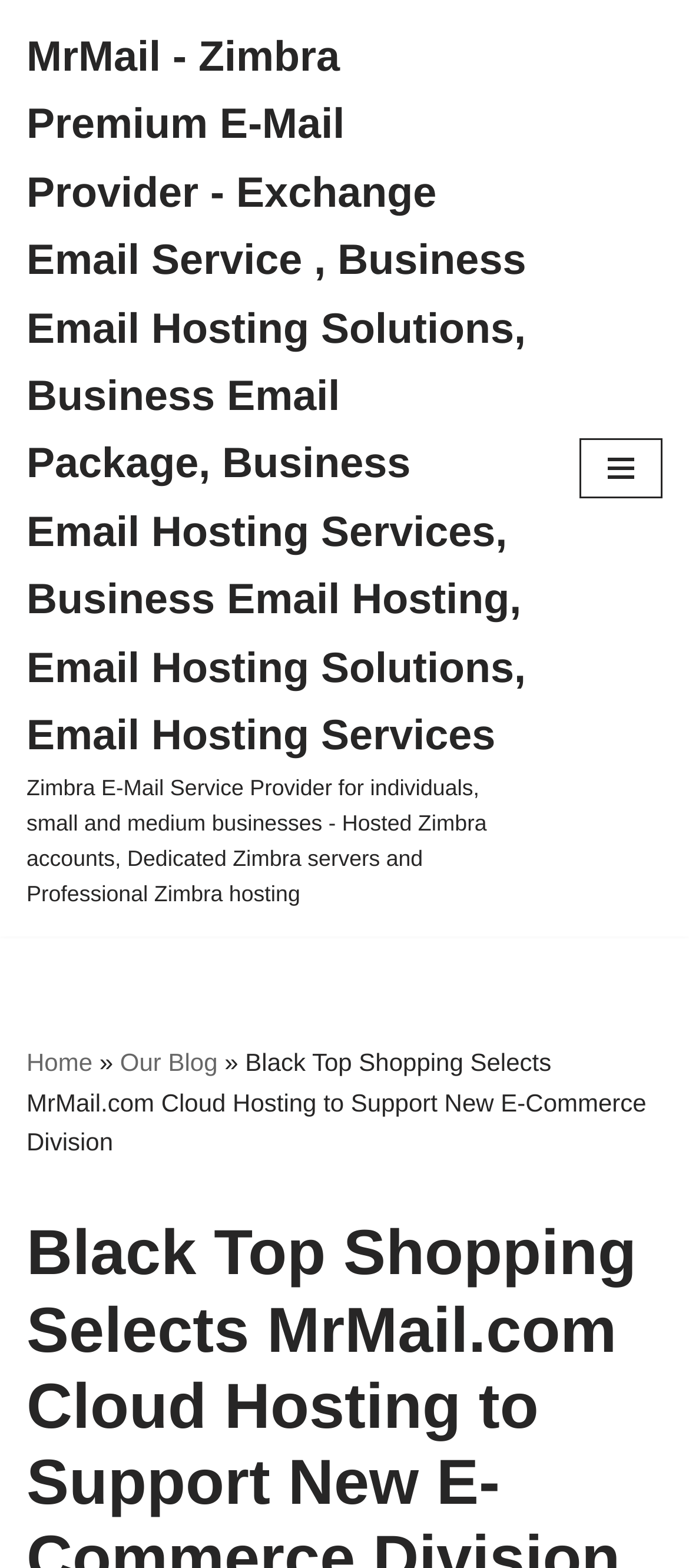Generate a comprehensive description of the contents of the webpage.

The webpage appears to be an article or news page about Black Top Shopping selecting MrMail.com Cloud Hosting to support their new e-commerce division. 

At the top left of the page, there is a "Skip to content" link. Below it, there is a prominent link that serves as the title of the page, which describes MrMail as a Zimbra Premium E-Mail Provider, offering various email hosting solutions and services. 

On the top right side of the page, there is a navigation menu button that, when expanded, reveals a menu with links to "Home", "Our Blog", and a separator symbol "»". 

Below the title link, the main content of the page begins, which is an article about Black Top Shopping's selection of MrMail.com Cloud Hosting. The article title is "Black Top Shopping Selects MrMail.com Cloud Hosting to Support New E-Commerce Division".